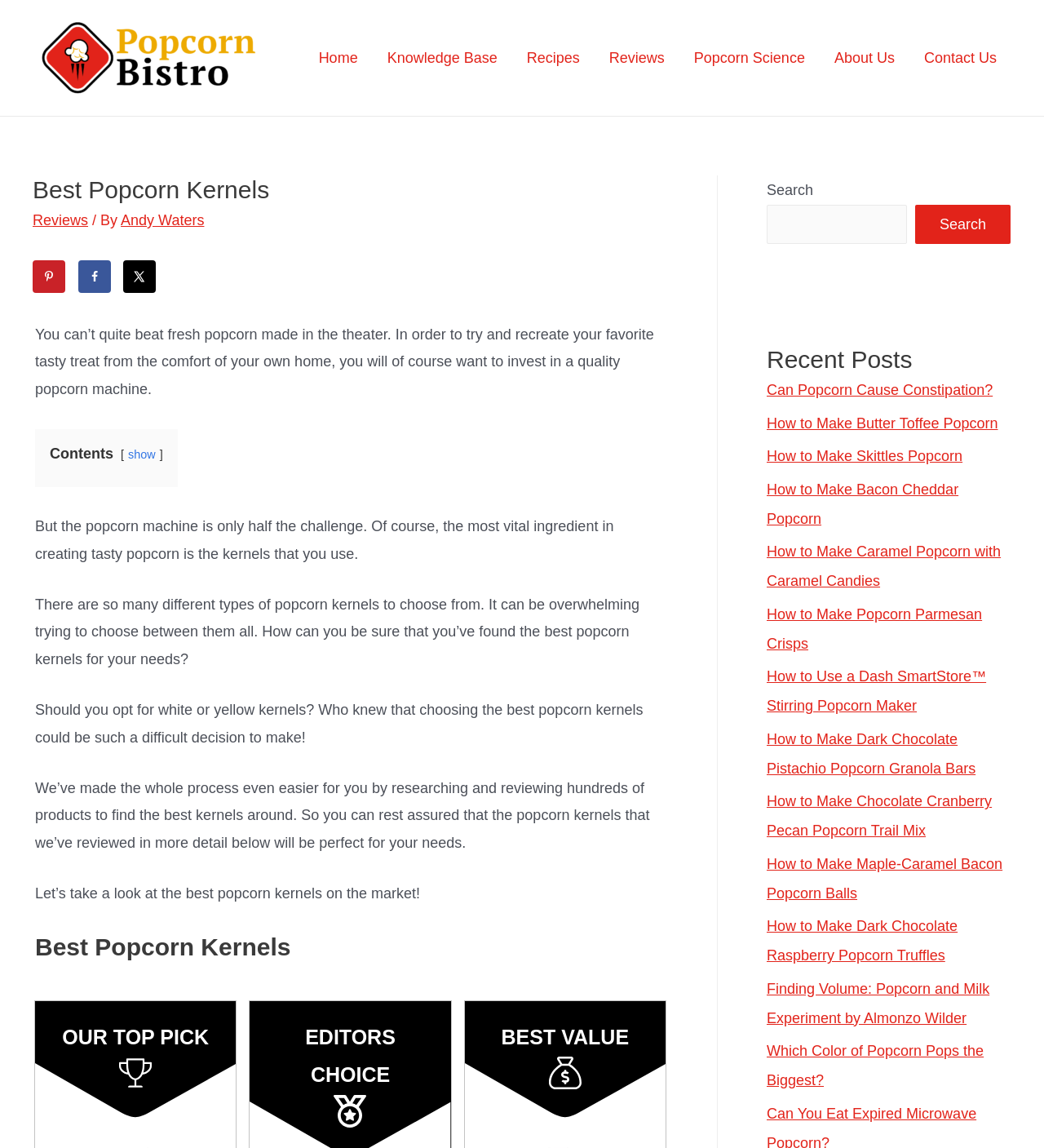Give a one-word or short phrase answer to this question: 
What is the 'Recent Posts' section for?

To show recent blog posts